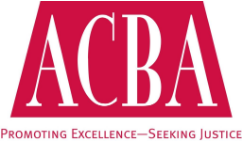What is the tagline of the Alameda County Bar Association?
Please give a detailed and elaborate explanation in response to the question.

The tagline is written in a smaller font beneath the acronym 'ACBA' and reads 'Promoting Excellence—Seeking Justice', which highlights the organization's commitment to upholding high standards in legal practice while advocating for justice within the community.